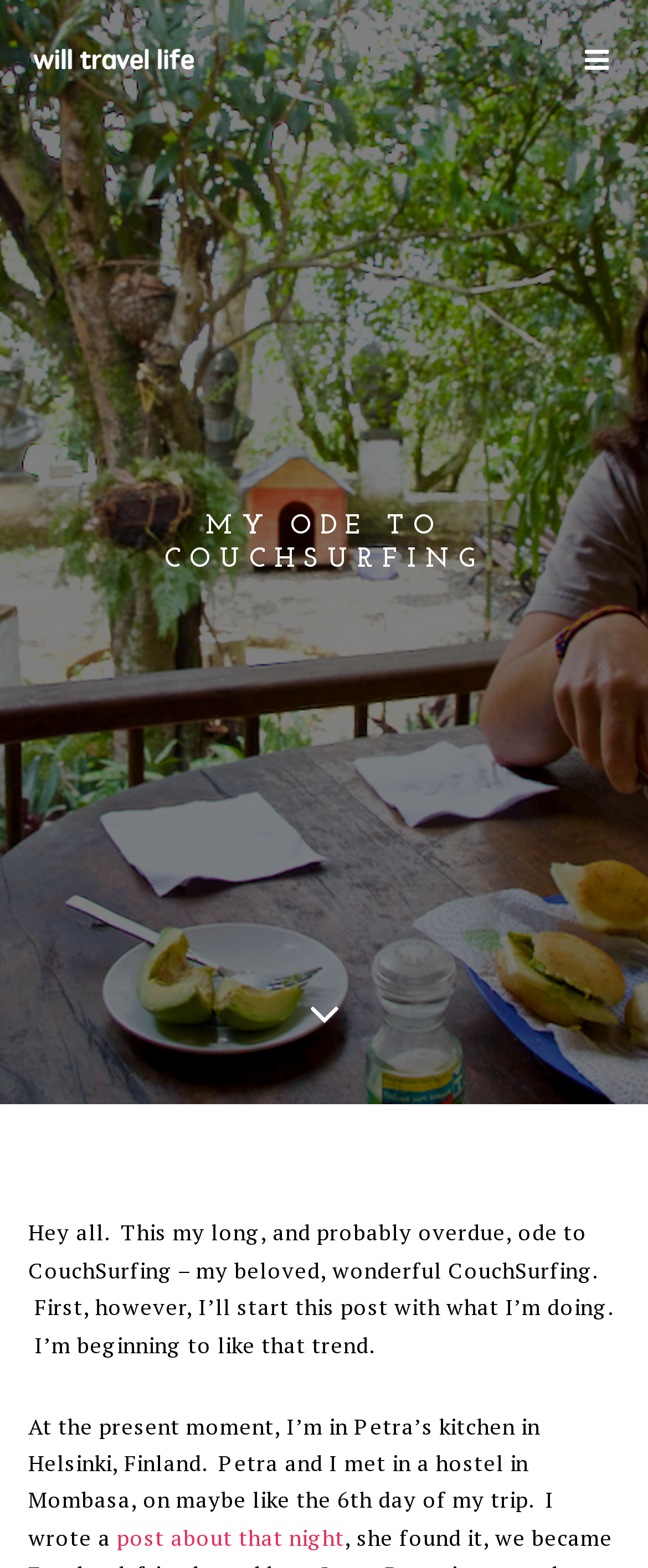What is the author writing about?
Provide a detailed answer to the question using information from the image.

The author mentions 'my long, and probably overdue, ode to CouchSurfing – my beloved, wonderful CouchSurfing' in the text, indicating the topic of their writing.